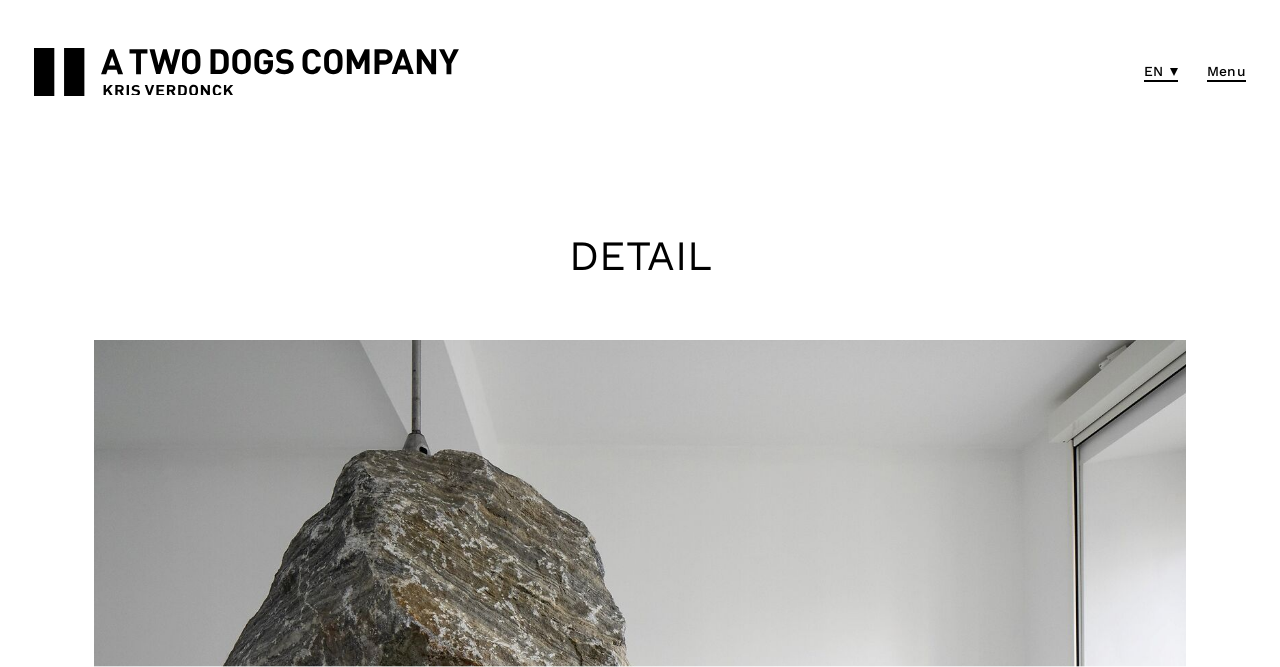Find the bounding box coordinates for the element that must be clicked to complete the instruction: "contact via email". The coordinates should be four float numbers between 0 and 1, indicated as [left, top, right, bottom].

[0.663, 0.864, 0.759, 0.888]